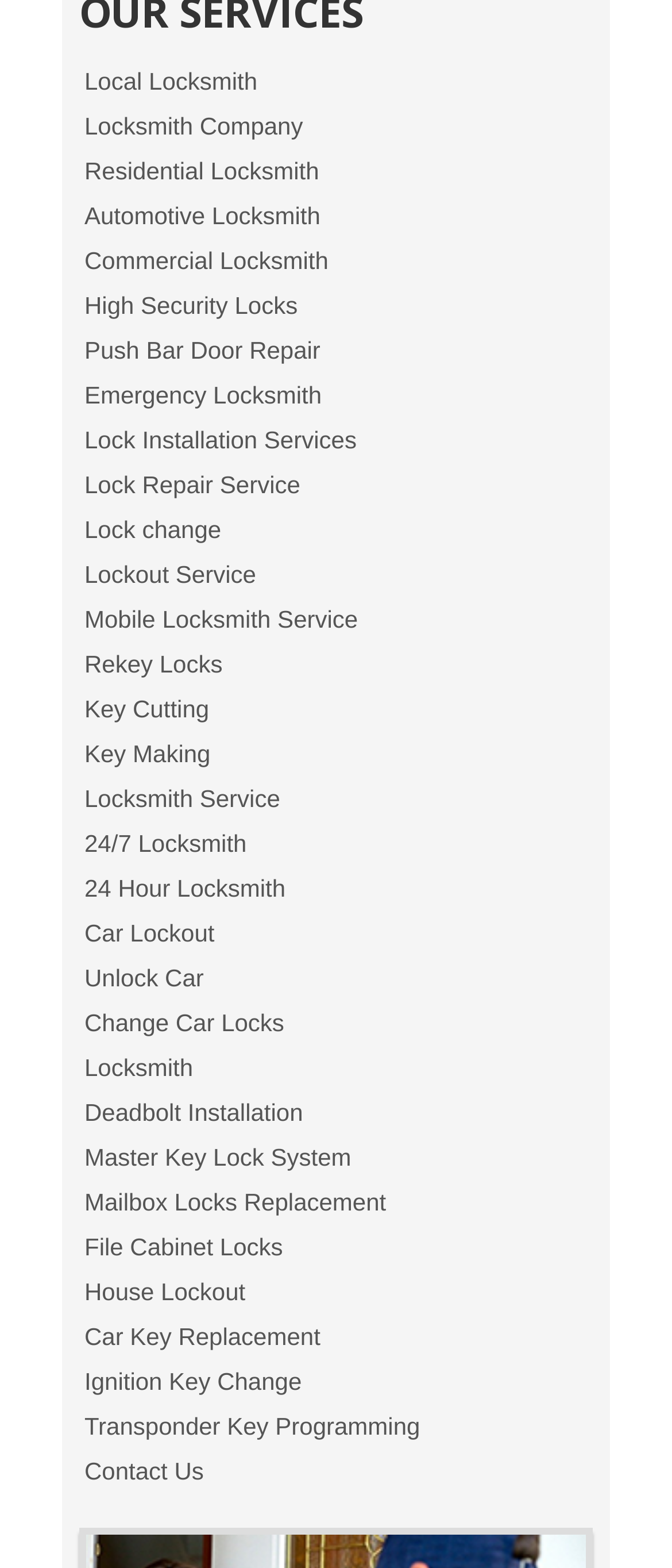Please provide a brief answer to the following inquiry using a single word or phrase:
What services does the locksmith company offer?

Various locksmith services